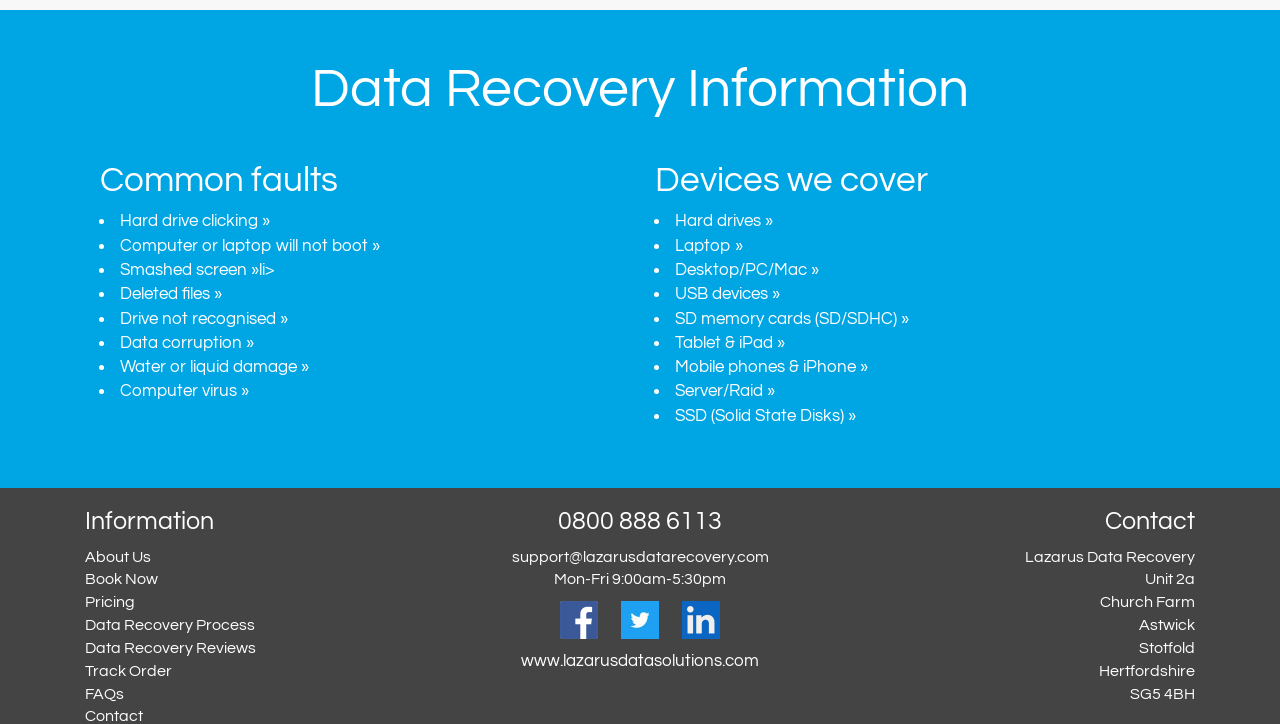What is the main service provided by this company?
Answer with a single word or phrase by referring to the visual content.

Data Recovery